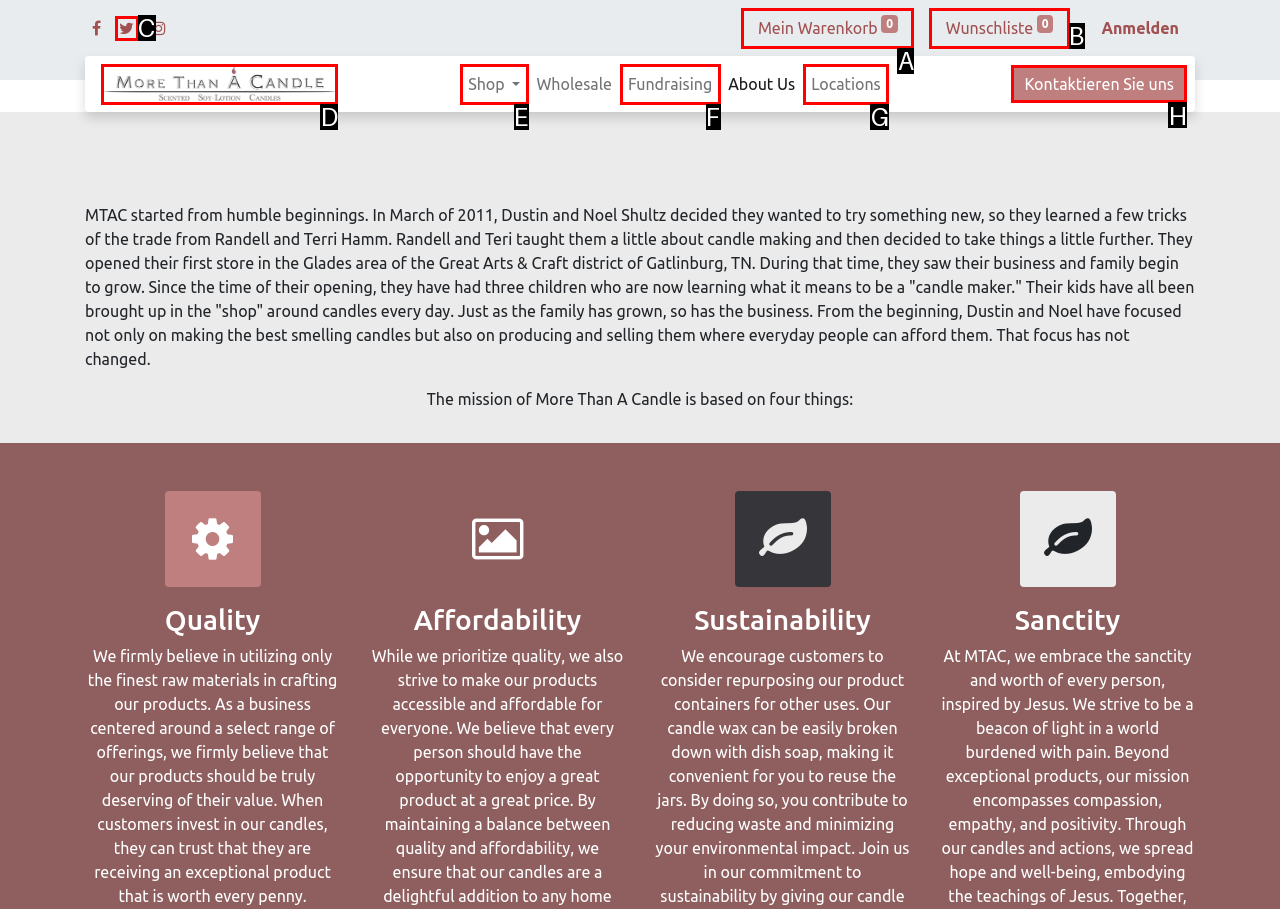What option should I click on to execute the task: Toggle the table of content? Give the letter from the available choices.

None